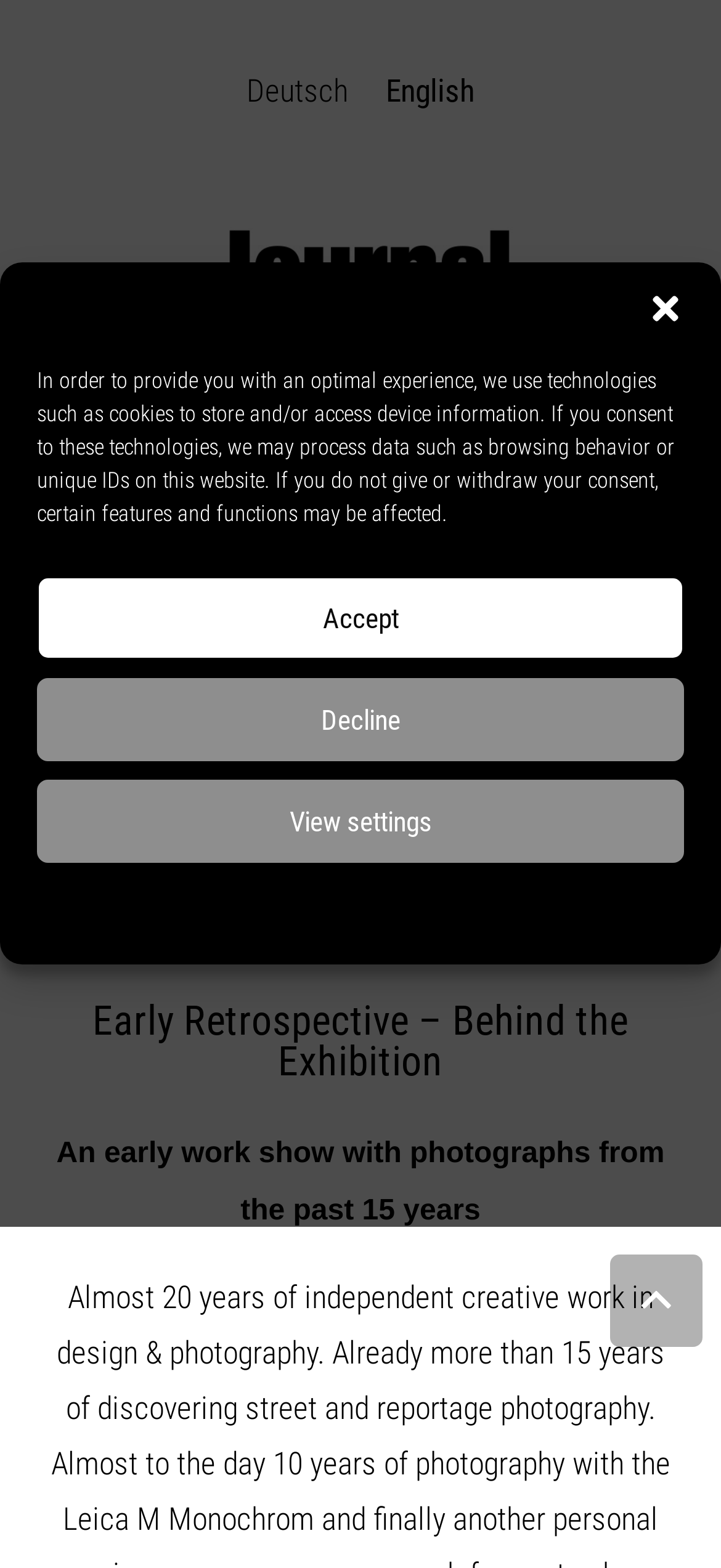Please provide a comprehensive response to the question below by analyzing the image: 
How many links are at the bottom of the cookie consent dialog?

I counted the links at the bottom of the cookie consent dialog, which are 'Cookie-Richtlinie', 'Disclaimer', and 'Imprint', to get the total number of links.